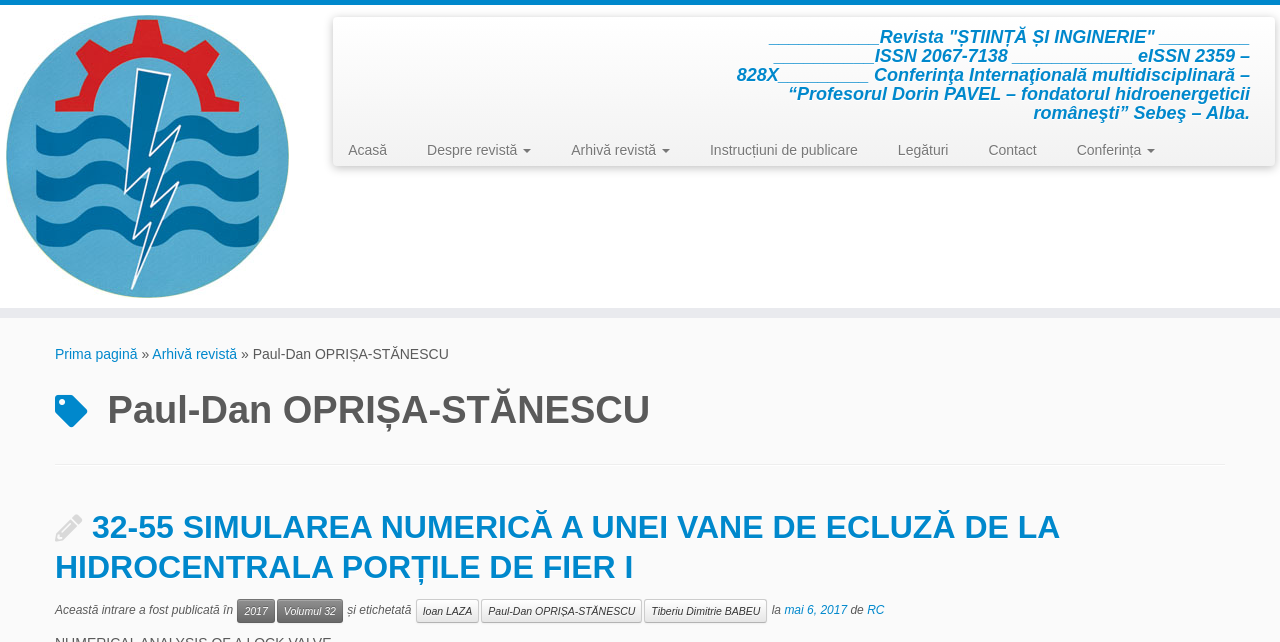Please locate the bounding box coordinates for the element that should be clicked to achieve the following instruction: "Check the publication date of the article". Ensure the coordinates are given as four float numbers between 0 and 1, i.e., [left, top, right, bottom].

[0.613, 0.94, 0.662, 0.962]